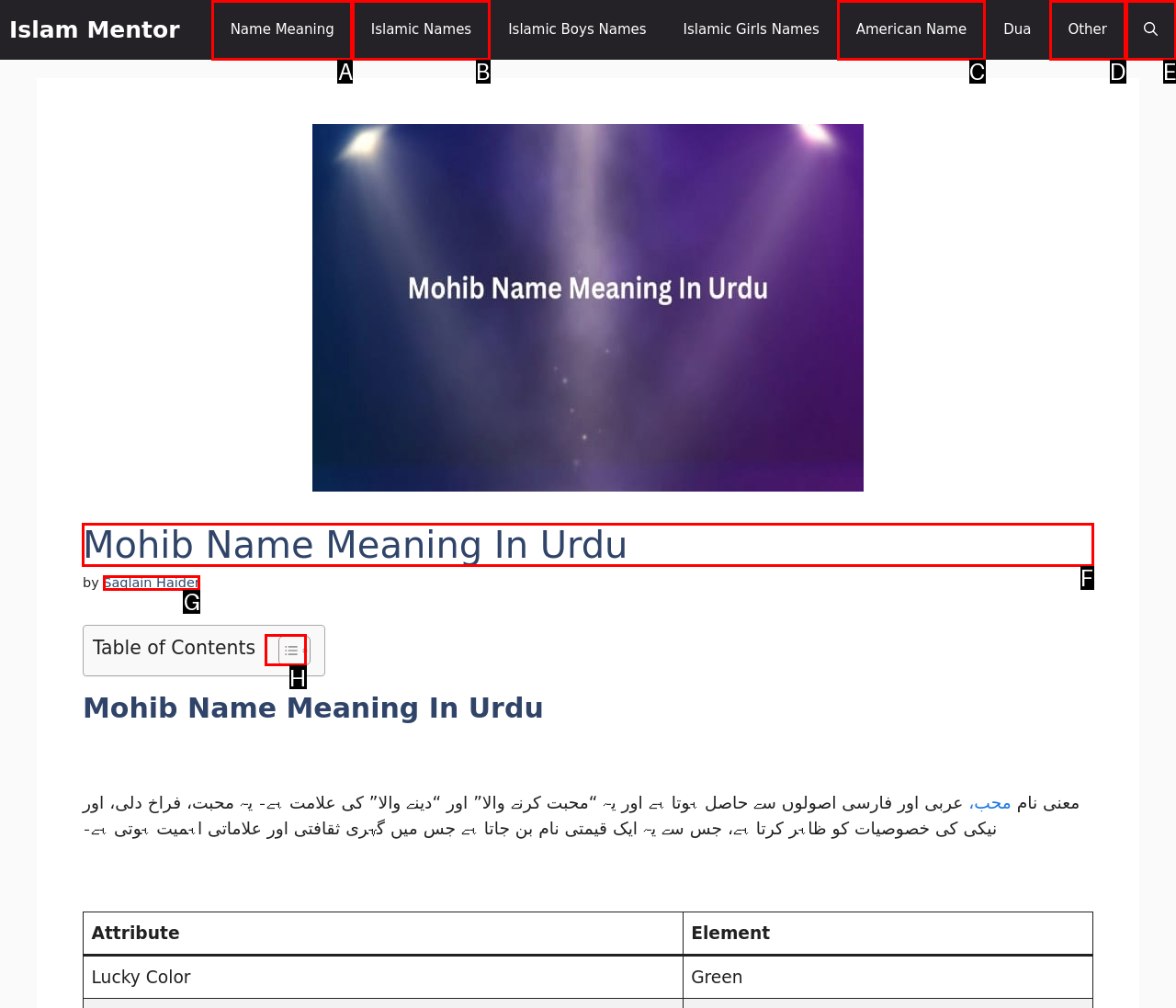Select the letter of the UI element you need to click to complete this task: Read the 'Mohib Name Meaning In Urdu' heading.

F